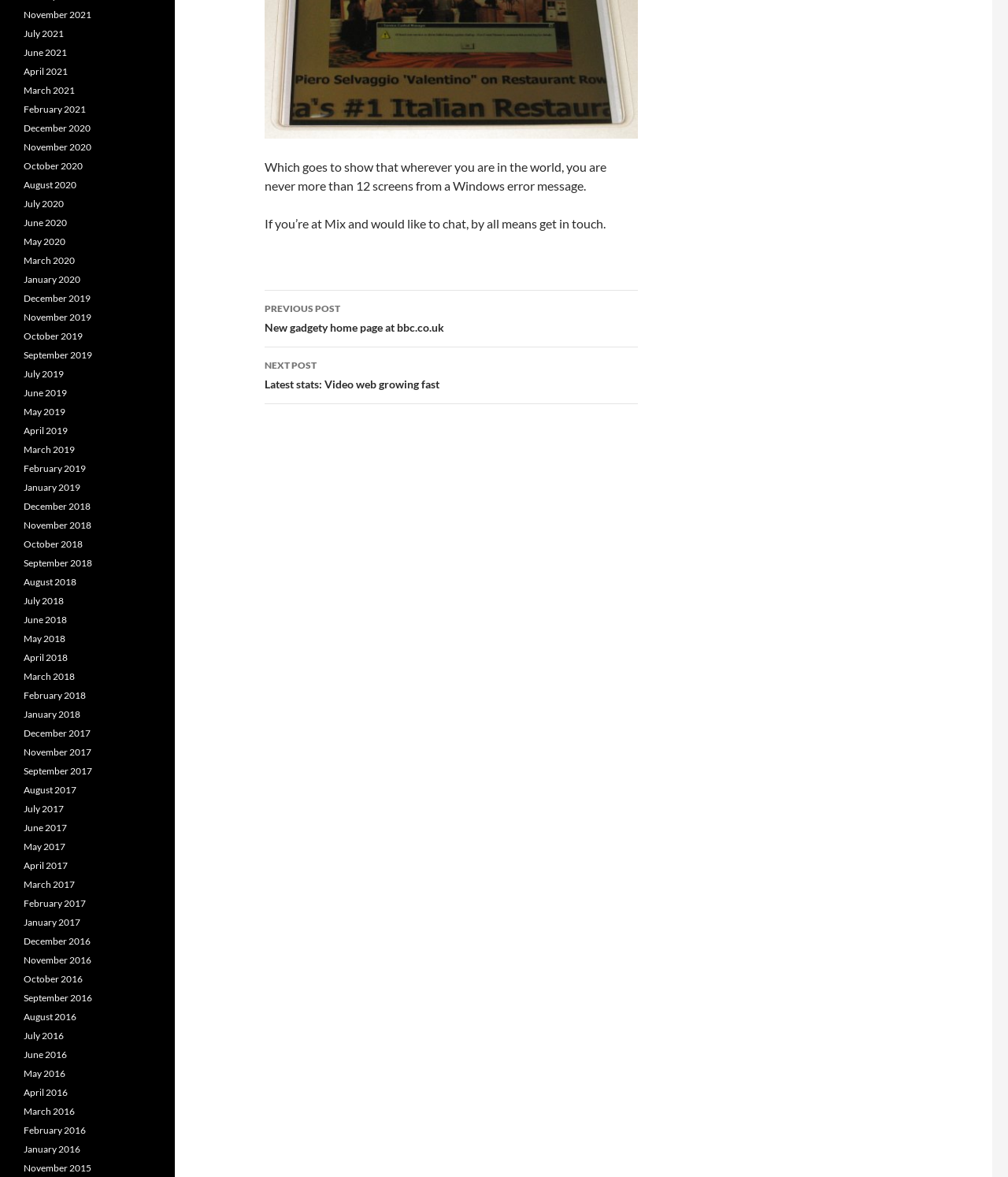Is the webpage a blog?
Carefully analyze the image and provide a thorough answer to the question.

The presence of post navigation links, dated links, and humorous quotes at the top of the webpage suggests that the webpage is a blog. The structure and content of the webpage are consistent with a typical blog layout.